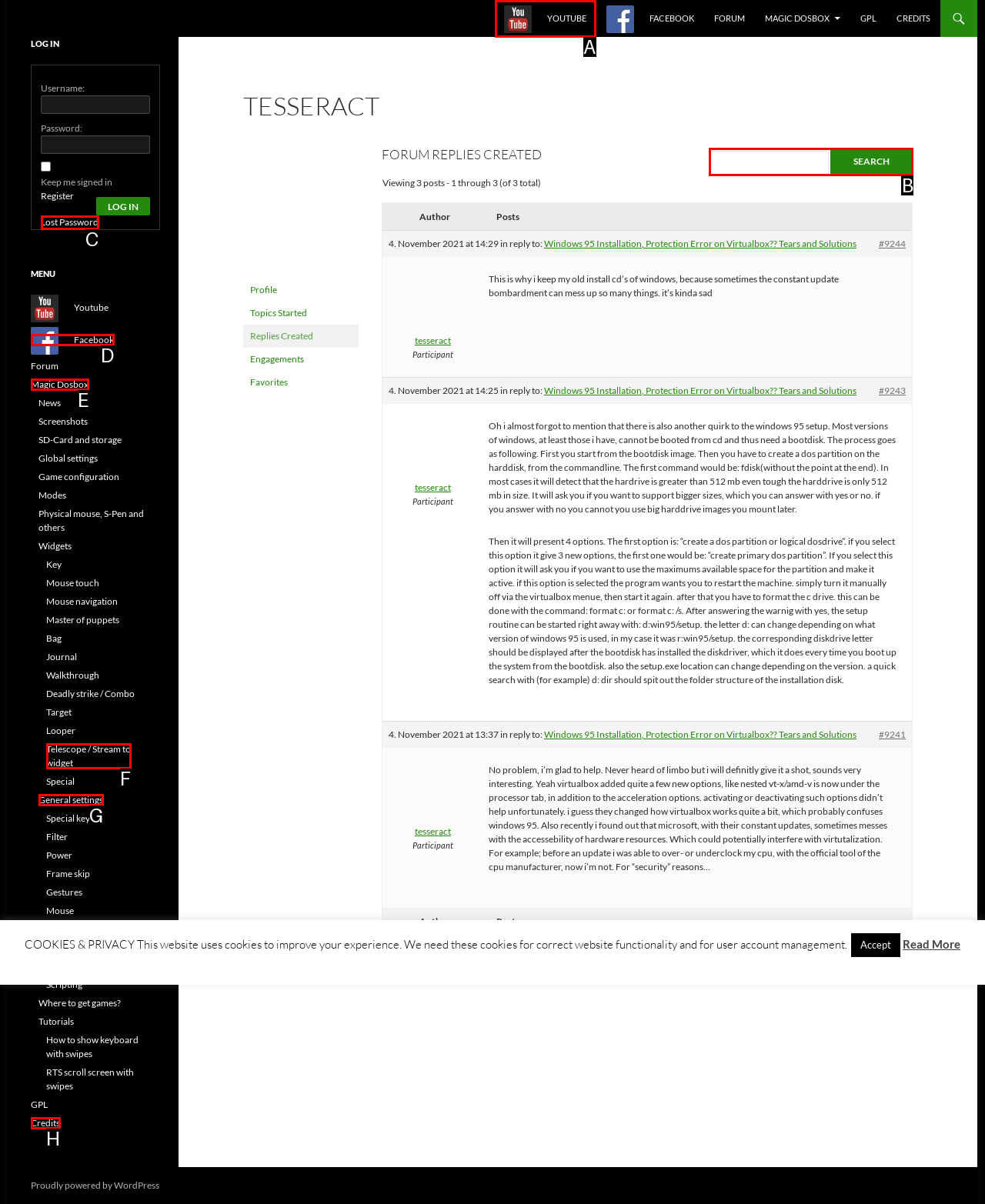Specify the letter of the UI element that should be clicked to achieve the following: Search for a topic
Provide the corresponding letter from the choices given.

B